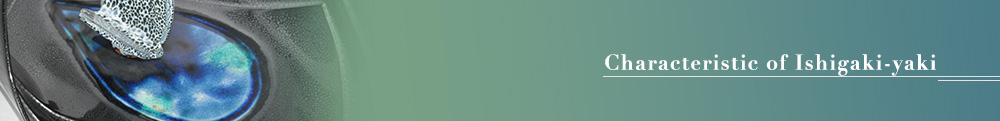Create a vivid and detailed description of the image.

The image captures the essence of Ishigaki-yaki pottery, showcasing its unique characteristics. Prominently displayed is a piece that exemplifies the intricate glazes and textures typical of this traditional Japanese craft. The rich, dark hues contrasted with vibrant flashes of color reflect the mastery involved in its creation. Above the image, the title "Characteristic of Ishigaki-yaki" highlights the focus on the defining features that make this pottery distinct, providing an elegant overview of its aesthetic and cultural significance in the realm of Japanese ceramics. The subtle gradient background enhances the visual appeal, creating a serene and sophisticated atmosphere that invites viewers to appreciate the artistry of Ishigaki-yaki.